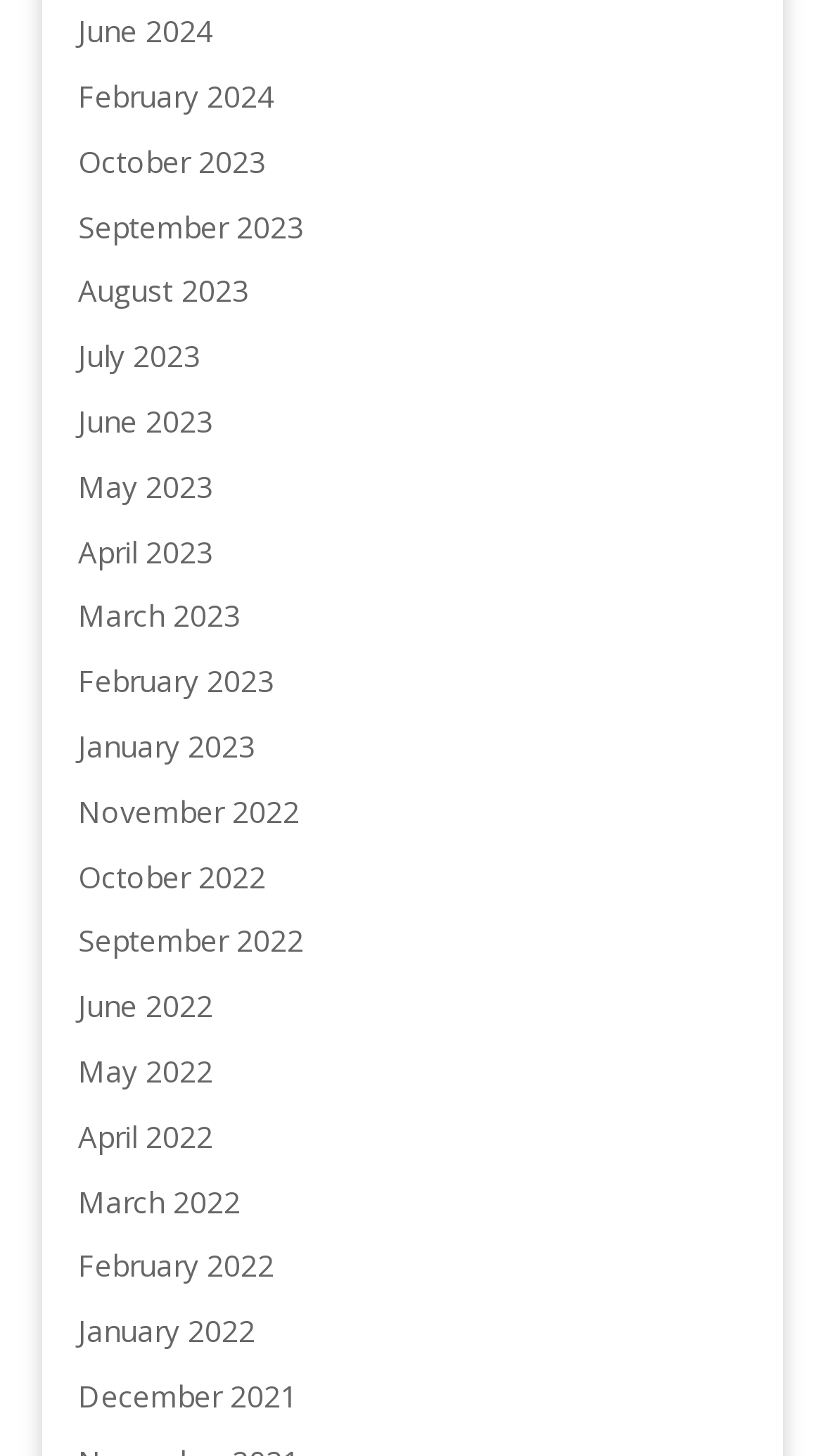Please find the bounding box coordinates of the element's region to be clicked to carry out this instruction: "view June 2024".

[0.095, 0.008, 0.259, 0.035]